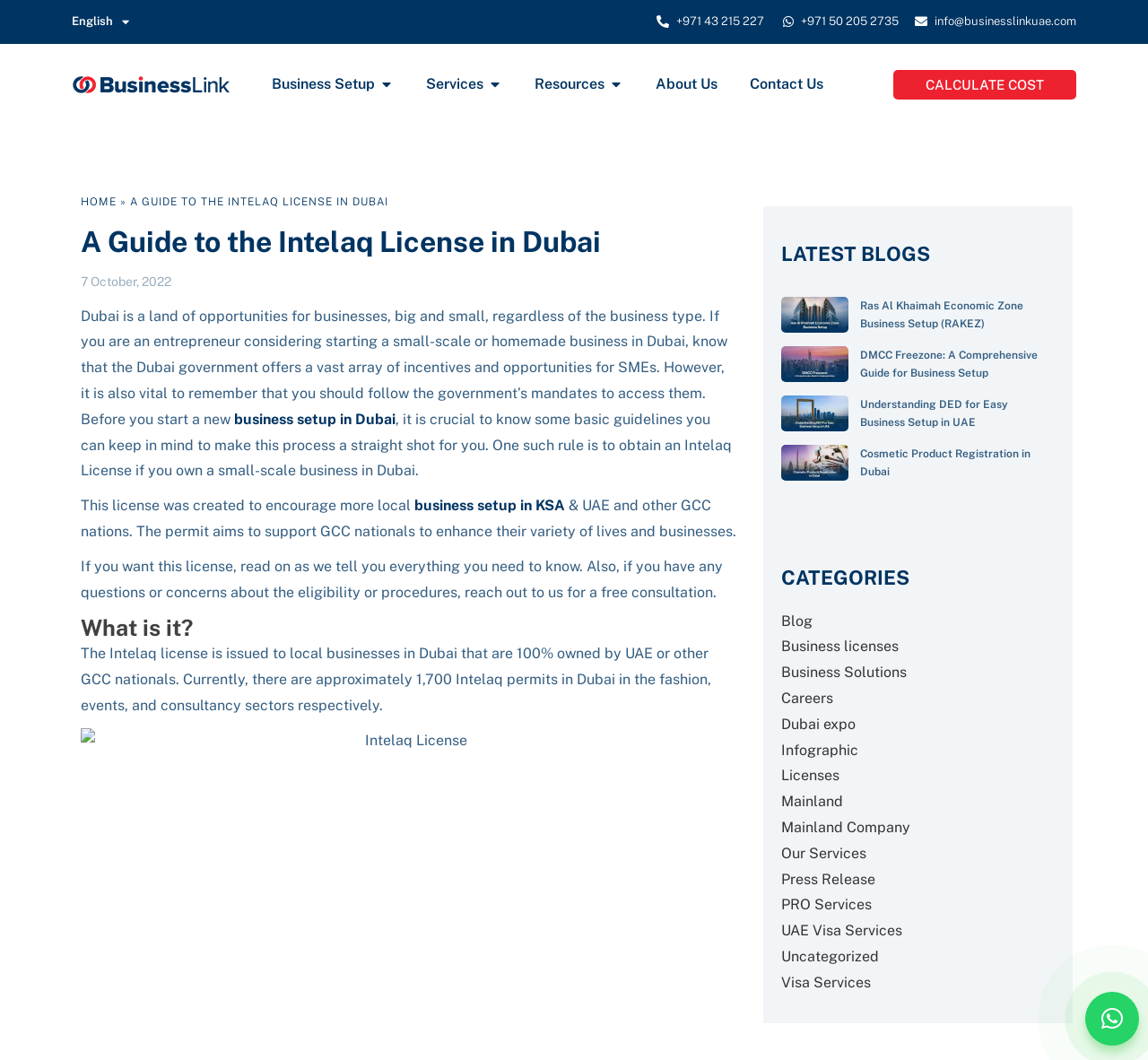What is the phone number of the business?
Using the image provided, answer with just one word or phrase.

+971 43 215 227